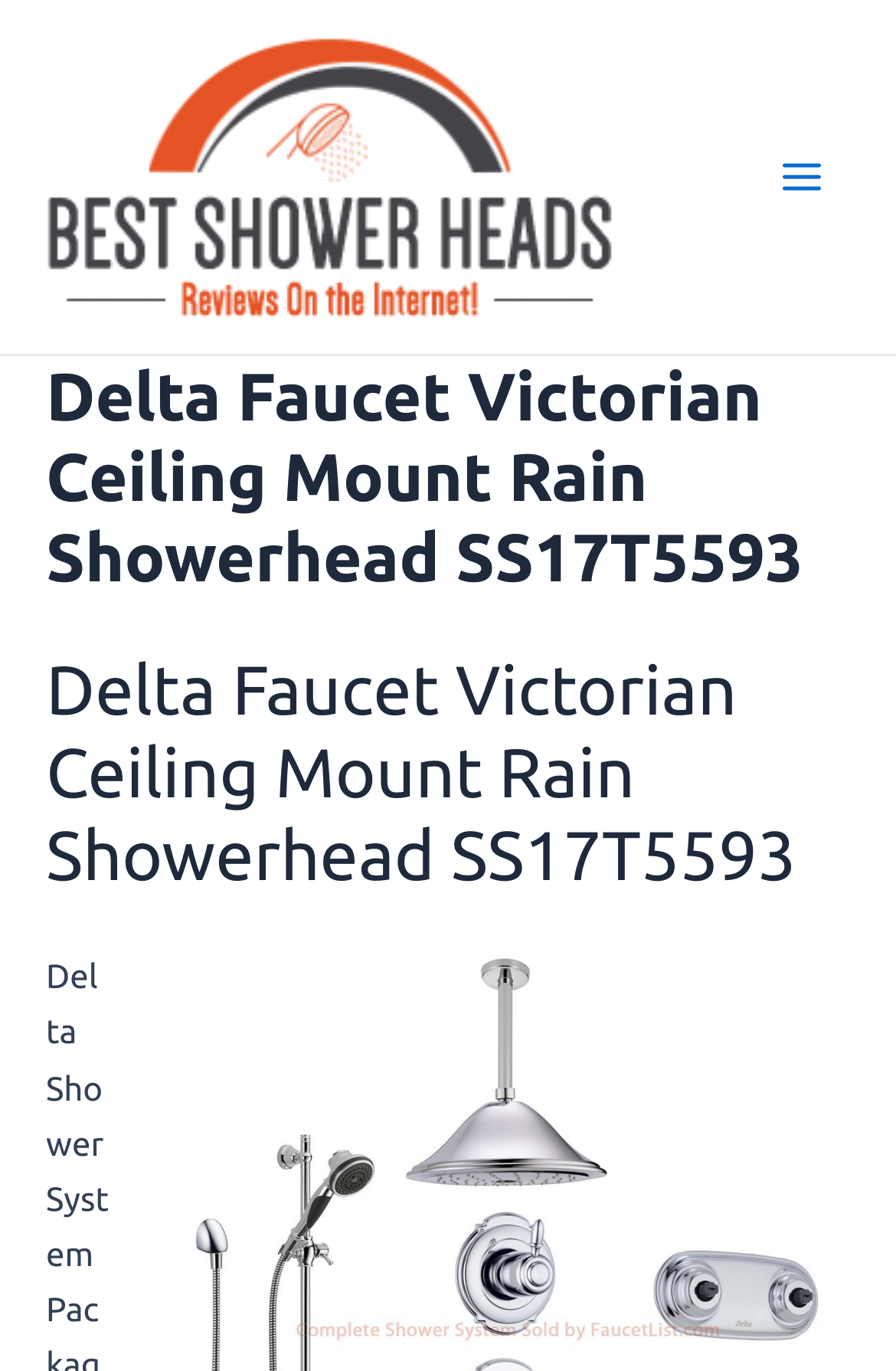Extract the text of the main heading from the webpage.

Delta Faucet Victorian Ceiling Mount Rain Showerhead SS17T5593